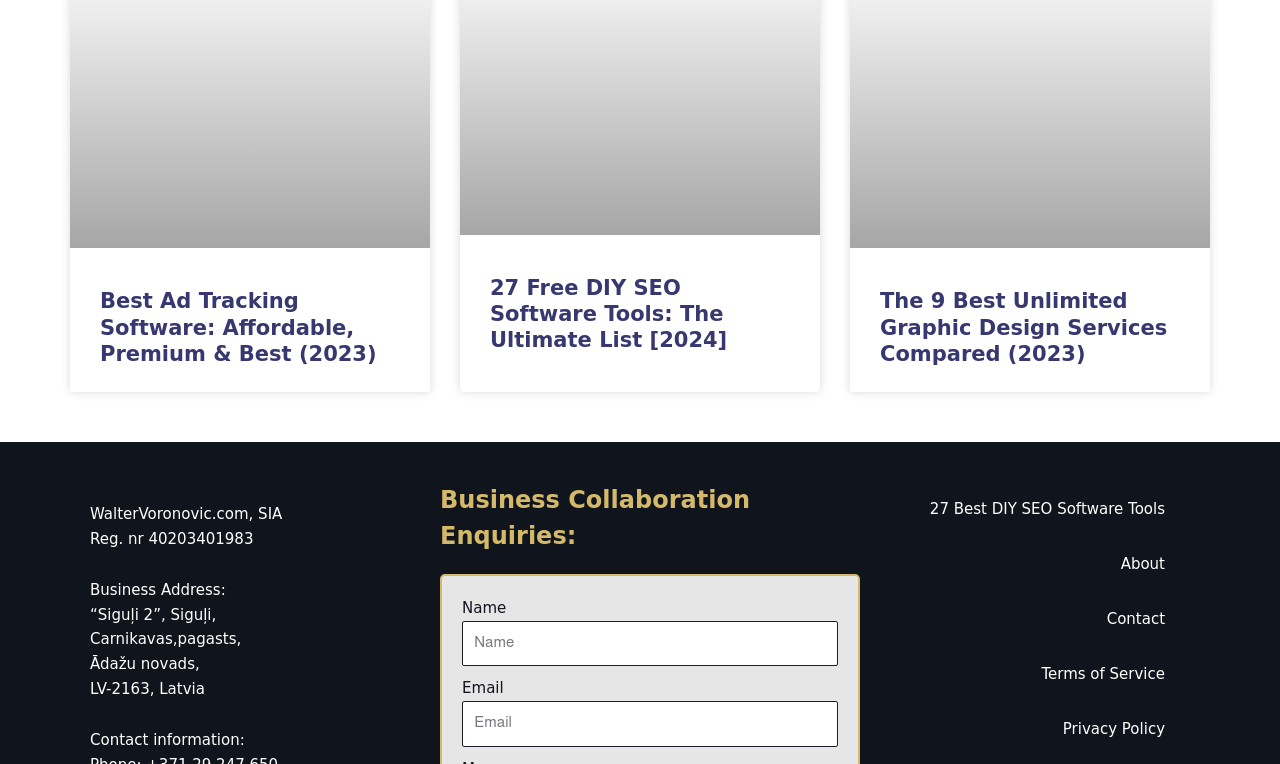Pinpoint the bounding box coordinates for the area that should be clicked to perform the following instruction: "Click on the 'Best Ad Tracking Software' link".

[0.078, 0.379, 0.294, 0.479]